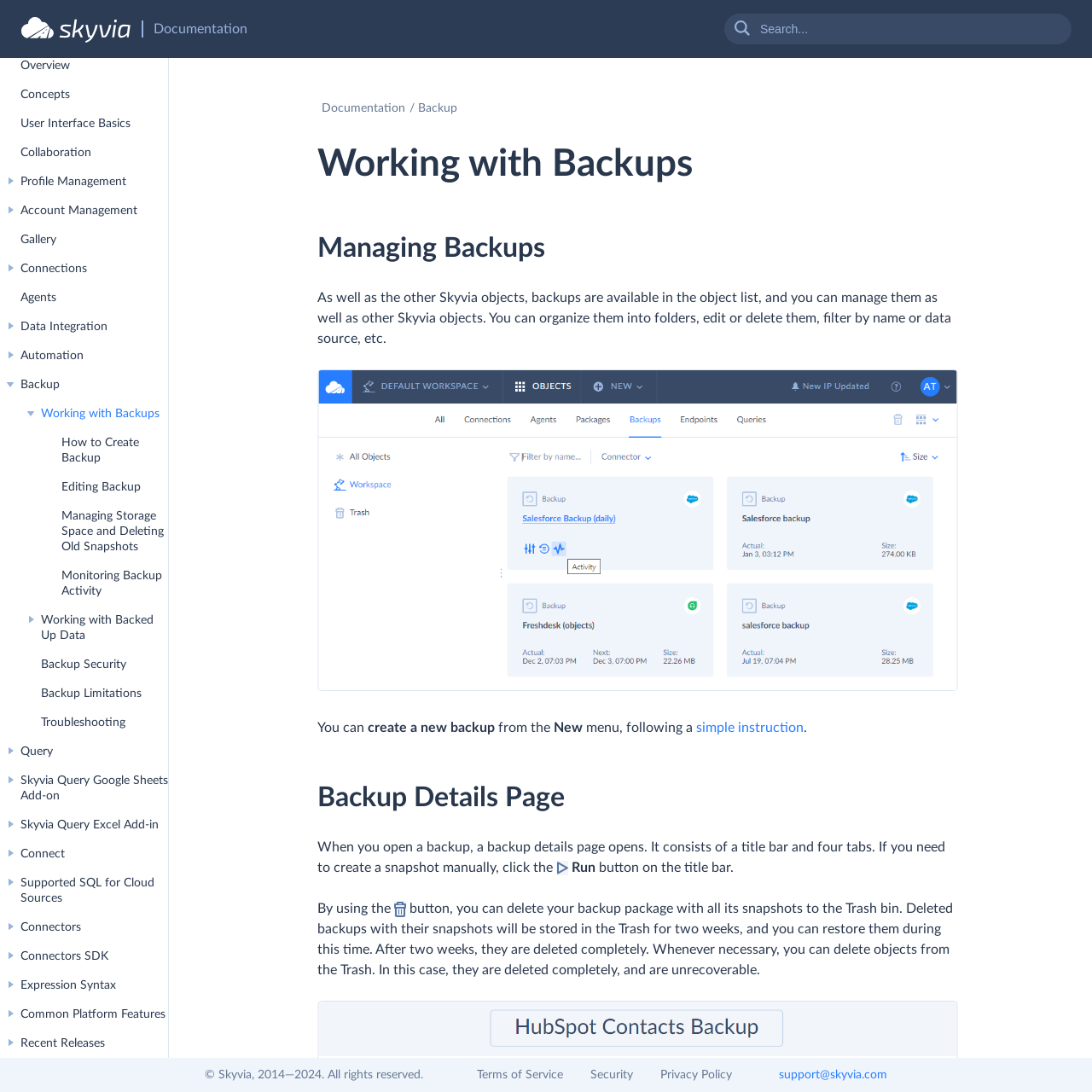Determine the bounding box coordinates for the clickable element to execute this instruction: "Create a new backup". Provide the coordinates as four float numbers between 0 and 1, i.e., [left, top, right, bottom].

[0.507, 0.66, 0.533, 0.672]